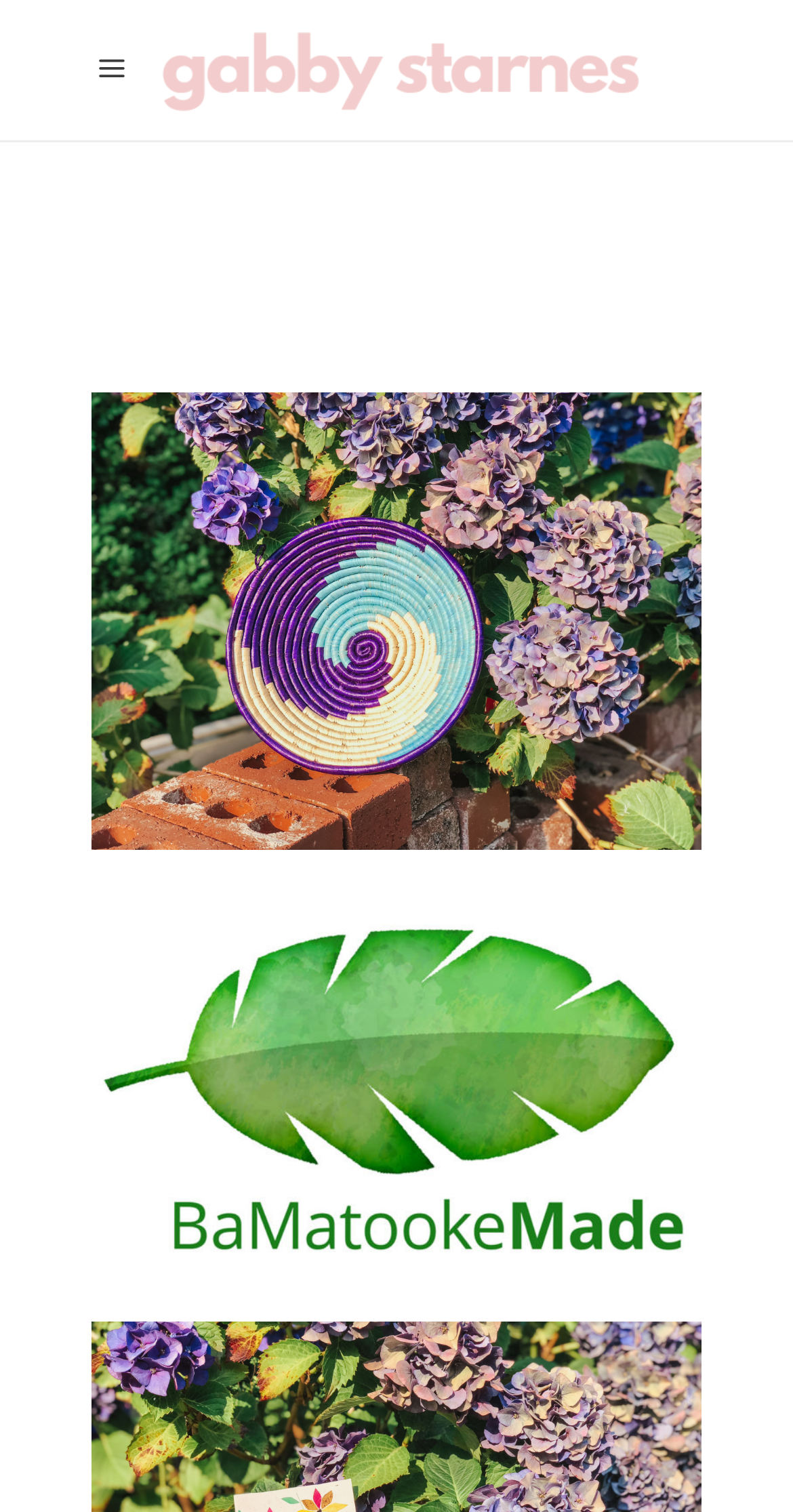Please examine the image and answer the question with a detailed explanation:
Is the 'Copy-of-IMG_E5422-scaled' at the top of the webpage?

Analyzing the bounding box coordinates, I found that the 'Copy-of-IMG_E5422-scaled' has a top value of 0.26, which is relatively large compared to other elements. This suggests that it is not located at the top of the webpage, but rather in the middle or lower section.